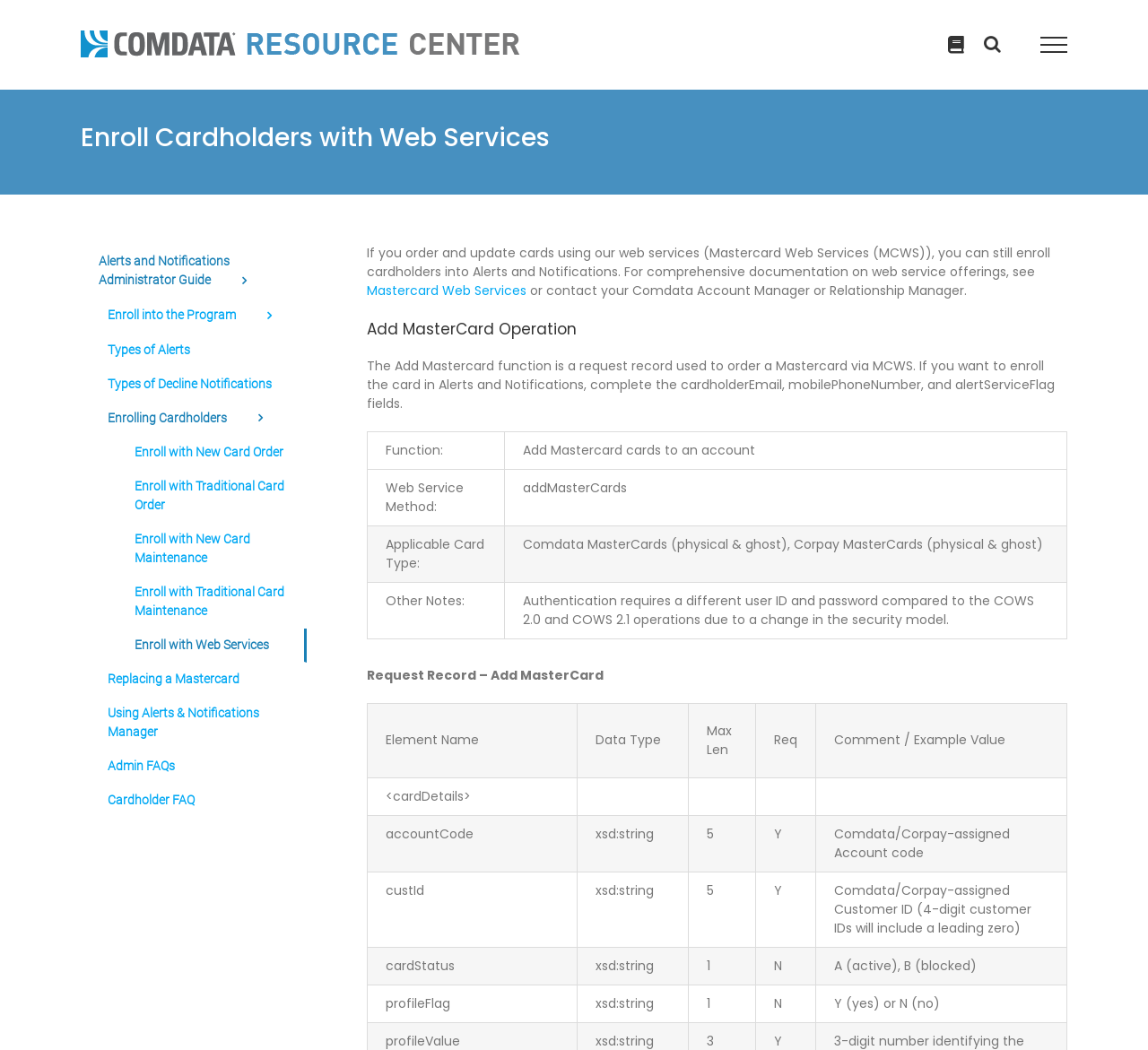What is the maximum length of the accountCode field?
We need a detailed and exhaustive answer to the question. Please elaborate.

The accountCode field has a maximum length of 5 characters, and it is a required field in the Add Mastercard function.